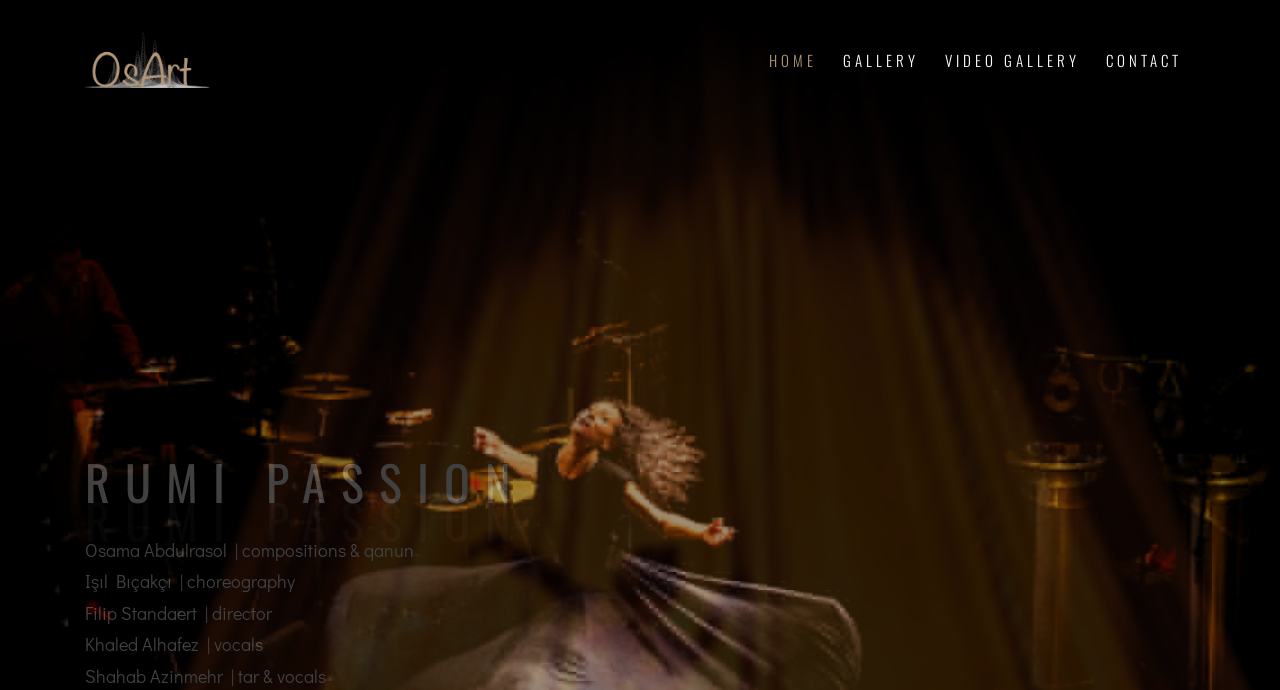What is the first menu item?
Look at the screenshot and respond with a single word or phrase.

HOME